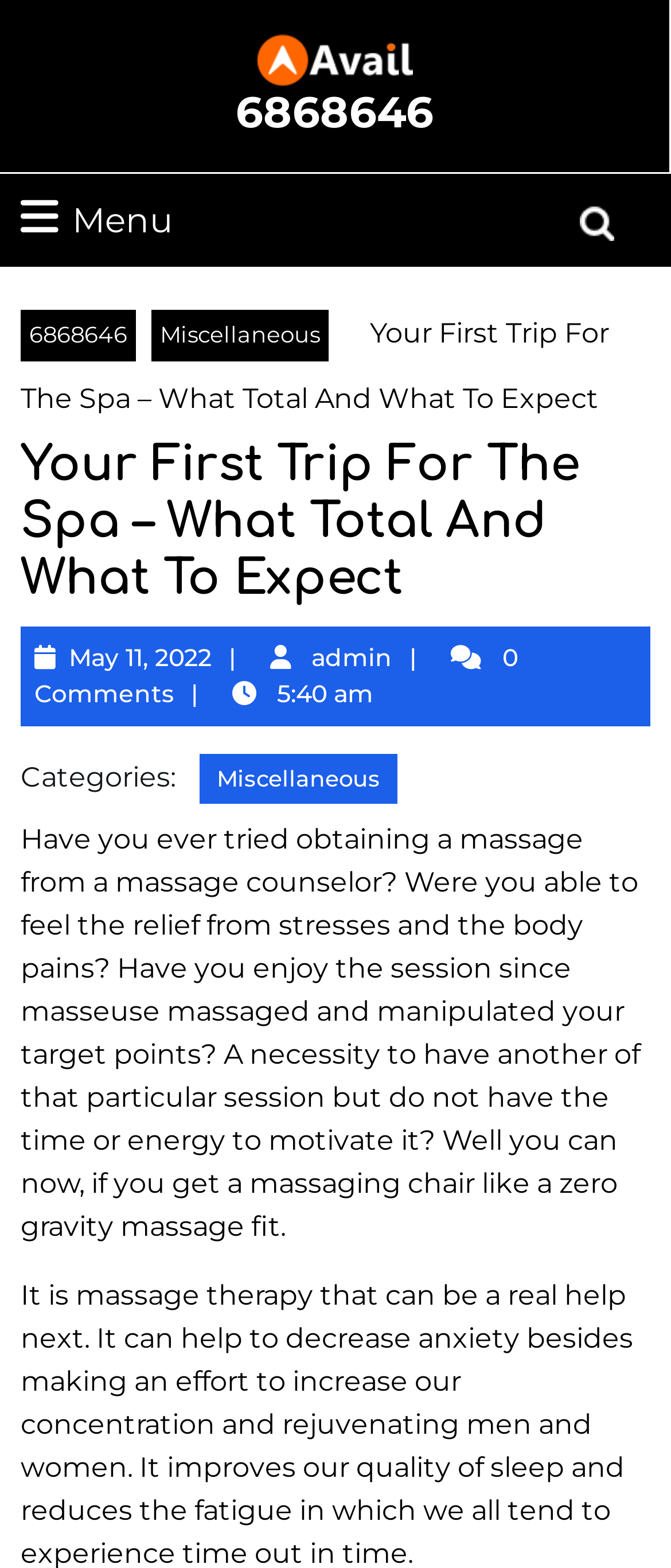Please determine the bounding box coordinates of the element's region to click for the following instruction: "Click on the link to view the post details".

[0.115, 0.411, 0.405, 0.431]